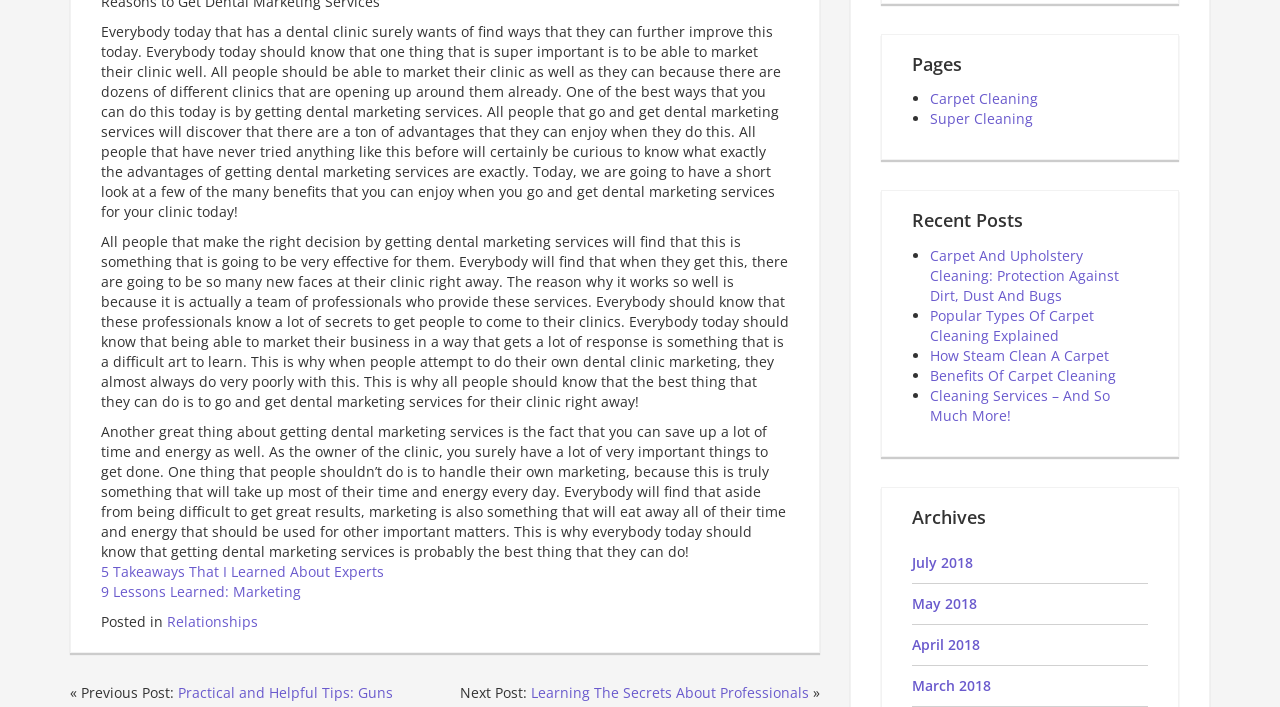Identify the bounding box for the element characterized by the following description: "9 Lessons Learned: Marketing".

[0.079, 0.824, 0.235, 0.85]